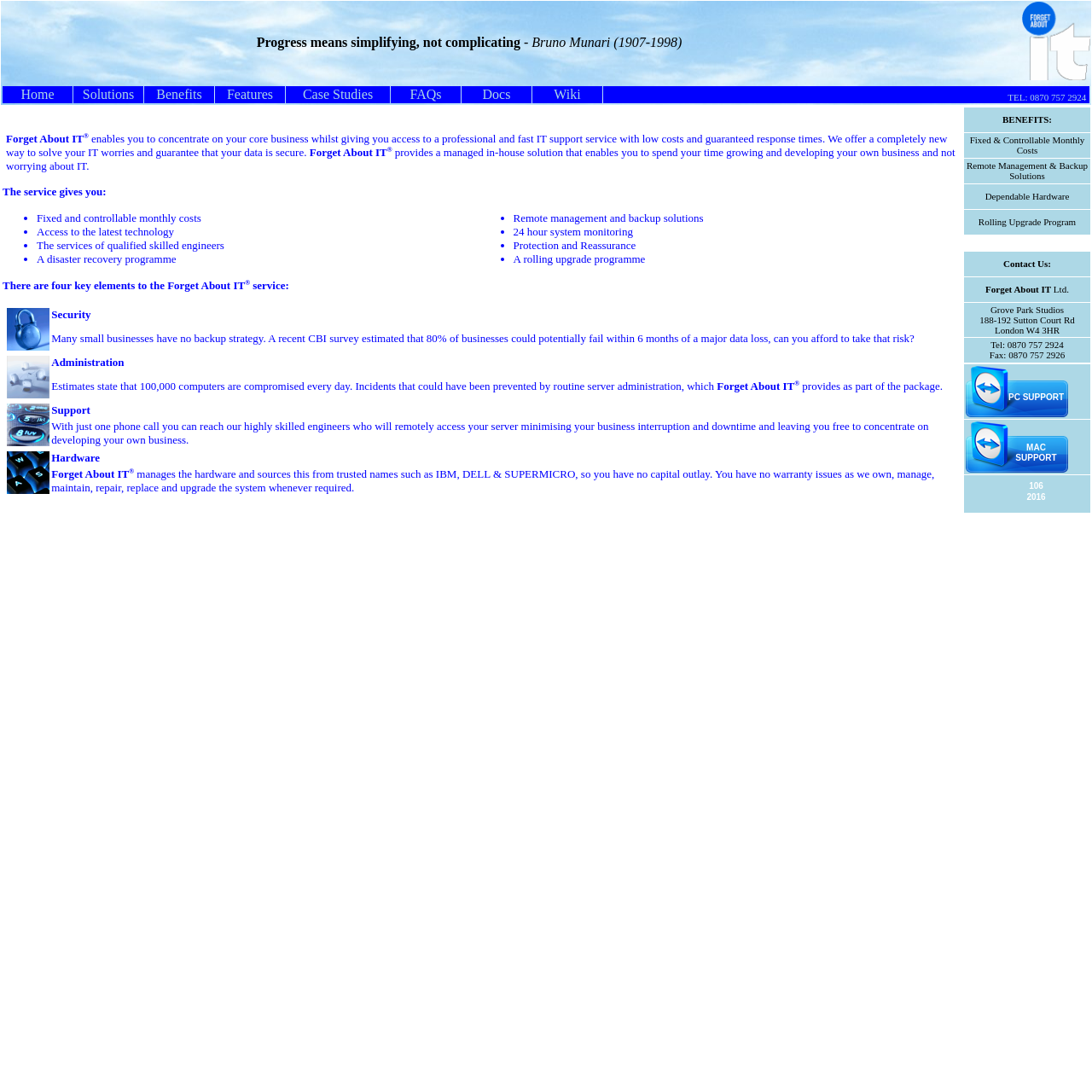Please give the bounding box coordinates of the area that should be clicked to fulfill the following instruction: "Click on Home". The coordinates should be in the format of four float numbers from 0 to 1, i.e., [left, top, right, bottom].

[0.002, 0.079, 0.066, 0.094]